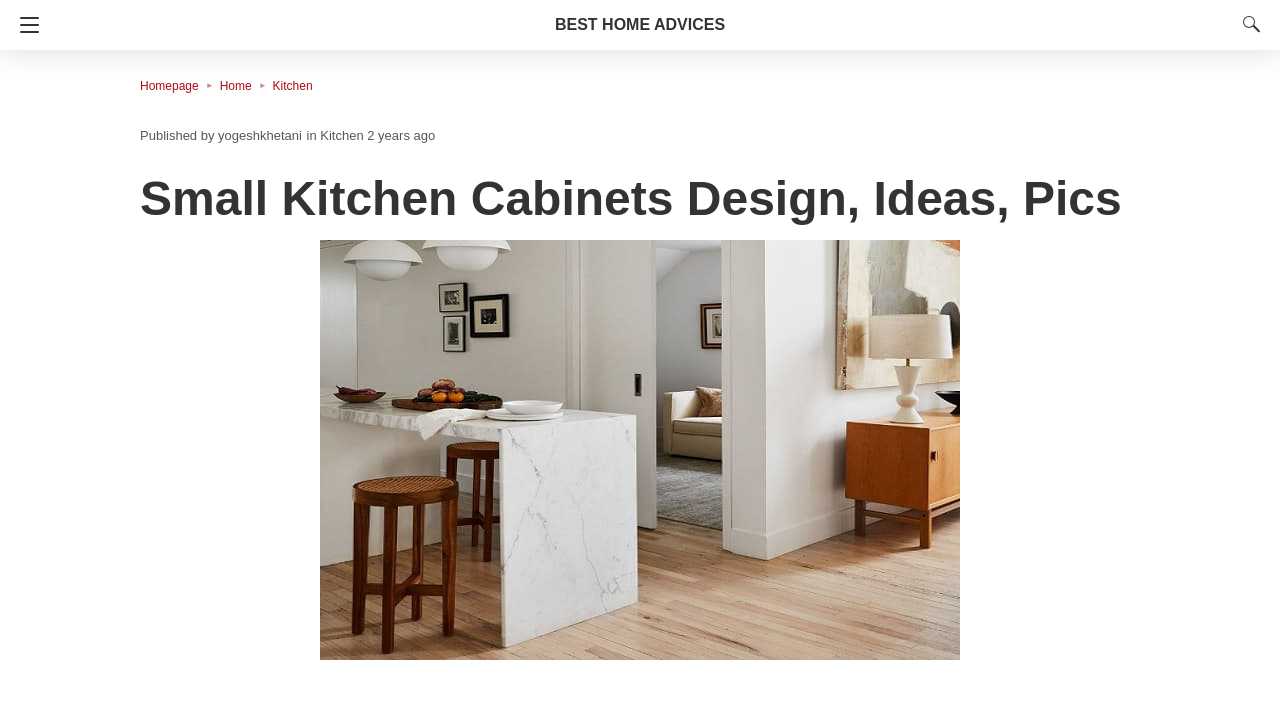What is the name of the author?
Look at the screenshot and give a one-word or phrase answer.

yogeshkhetani